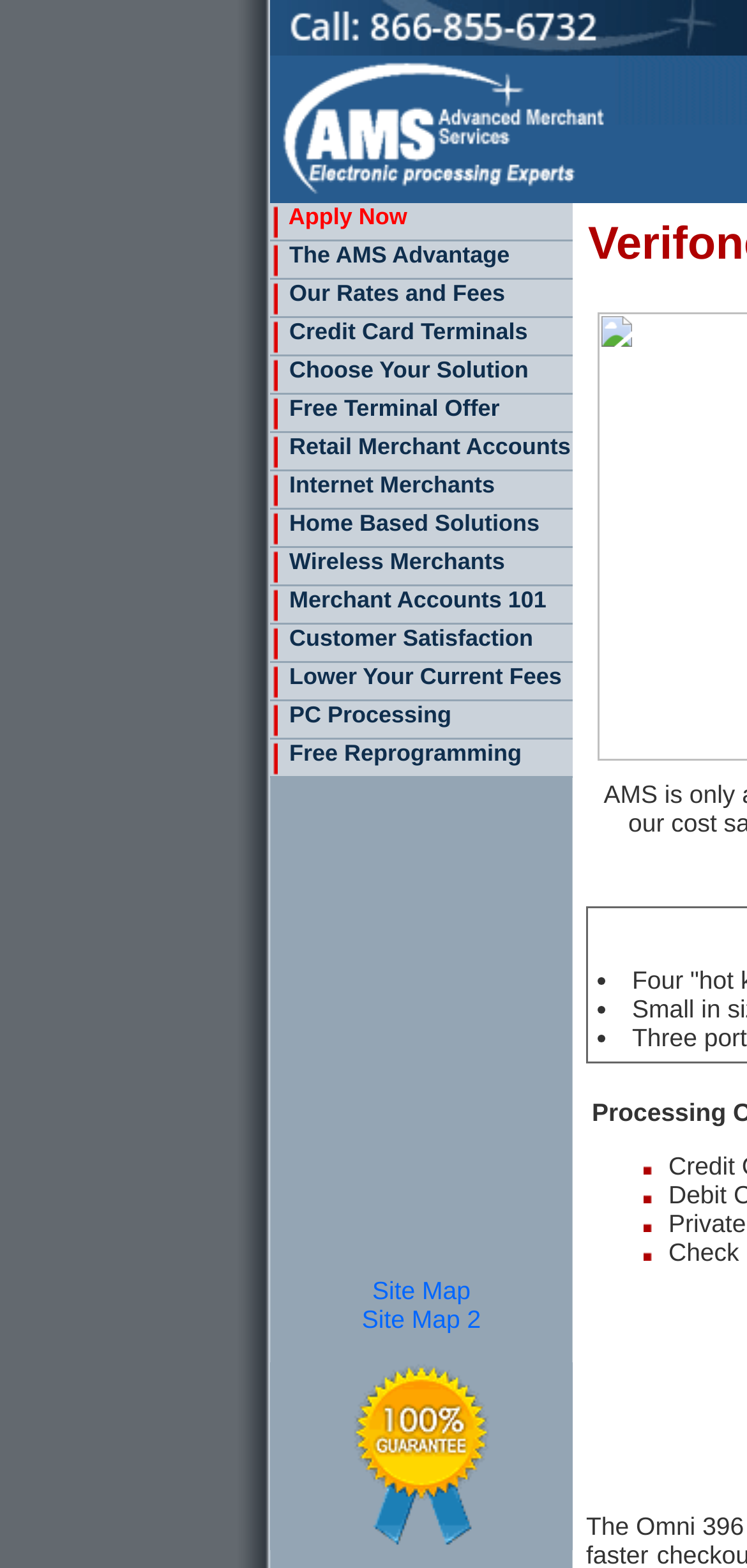Given the element description: "Lower Your Current Fees", predict the bounding box coordinates of the UI element it refers to, using four float numbers between 0 and 1, i.e., [left, top, right, bottom].

[0.362, 0.423, 0.767, 0.447]